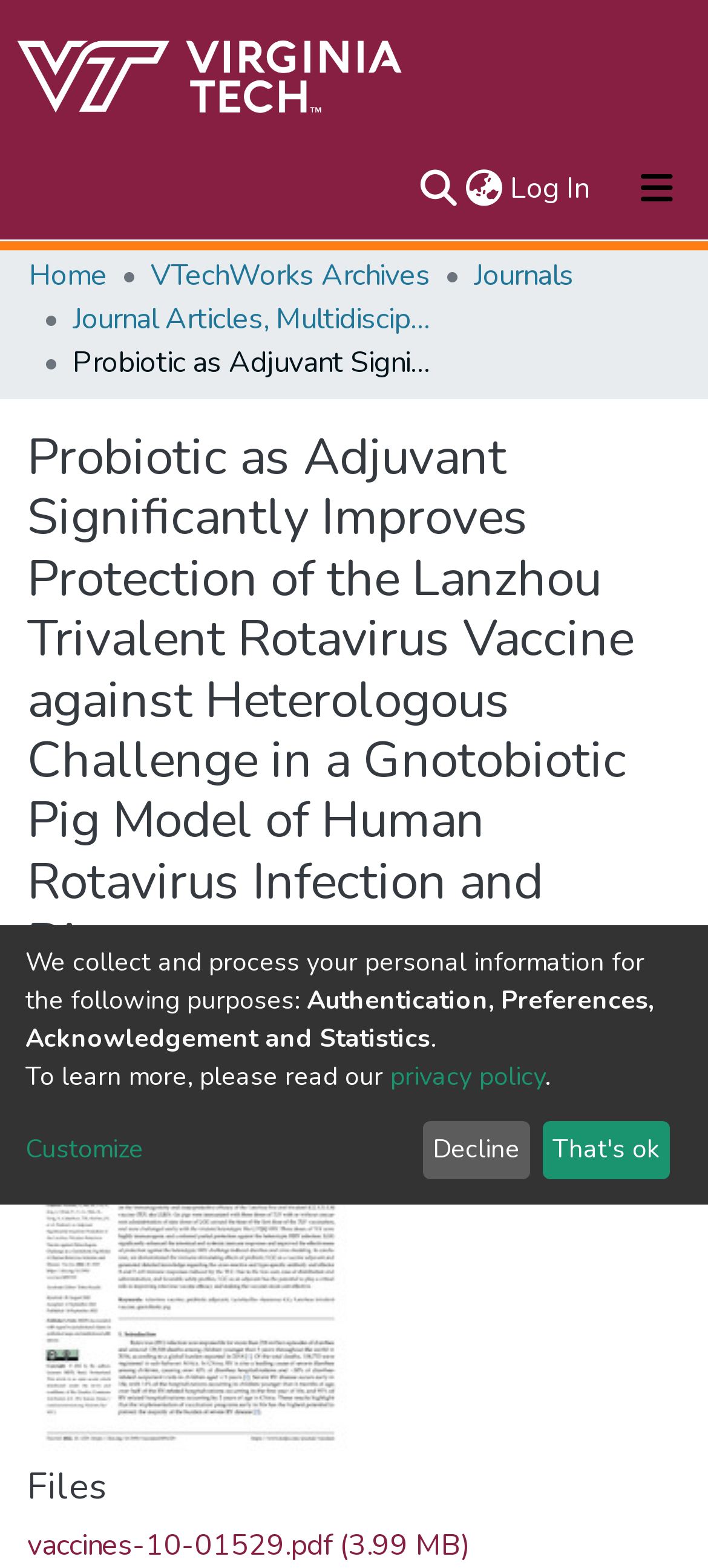Indicate the bounding box coordinates of the element that must be clicked to execute the instruction: "Search for something". The coordinates should be given as four float numbers between 0 and 1, i.e., [left, top, right, bottom].

[0.587, 0.106, 0.651, 0.134]